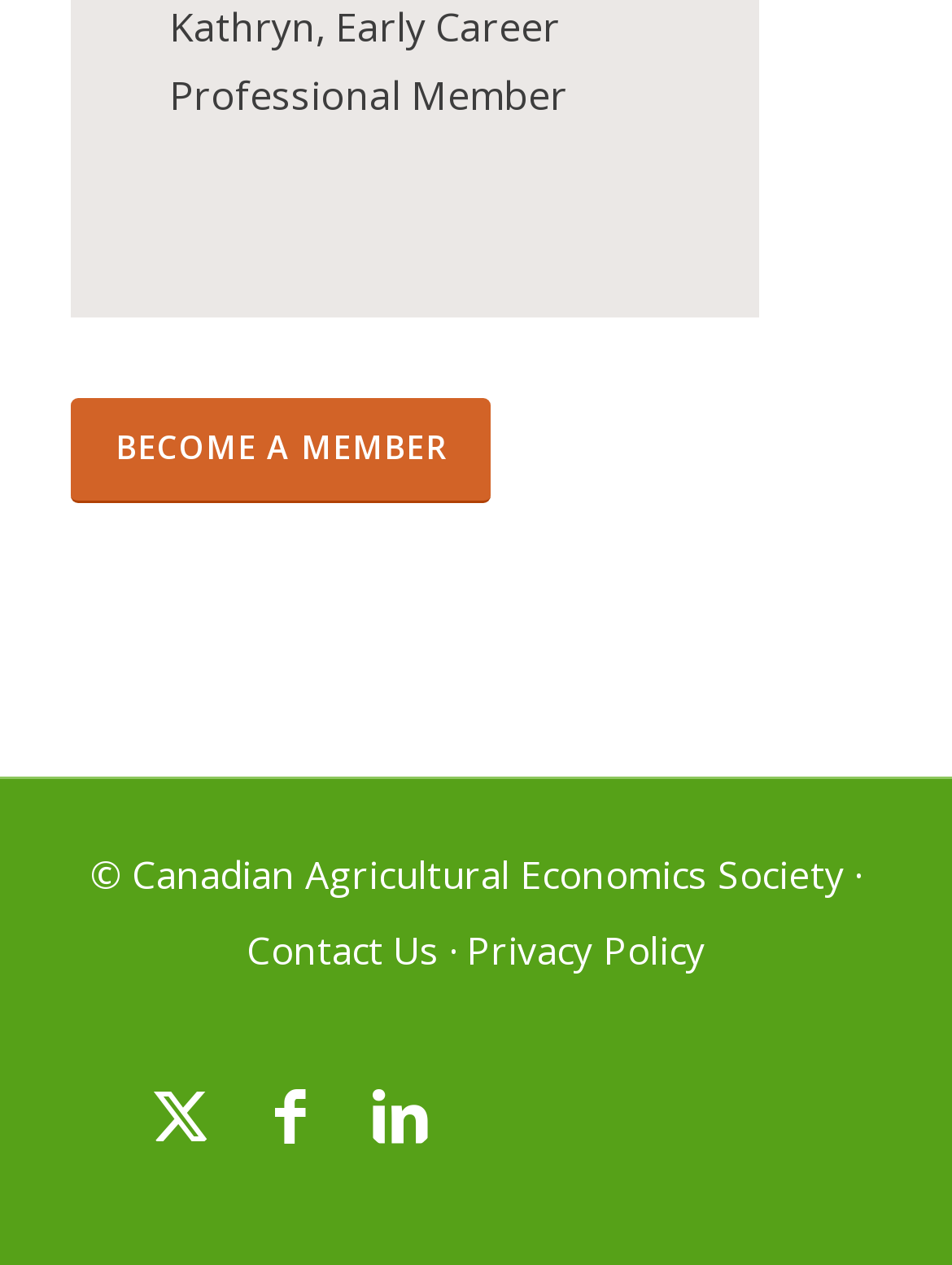Respond to the question below with a single word or phrase: What is the name of the early career professional member?

Kathryn